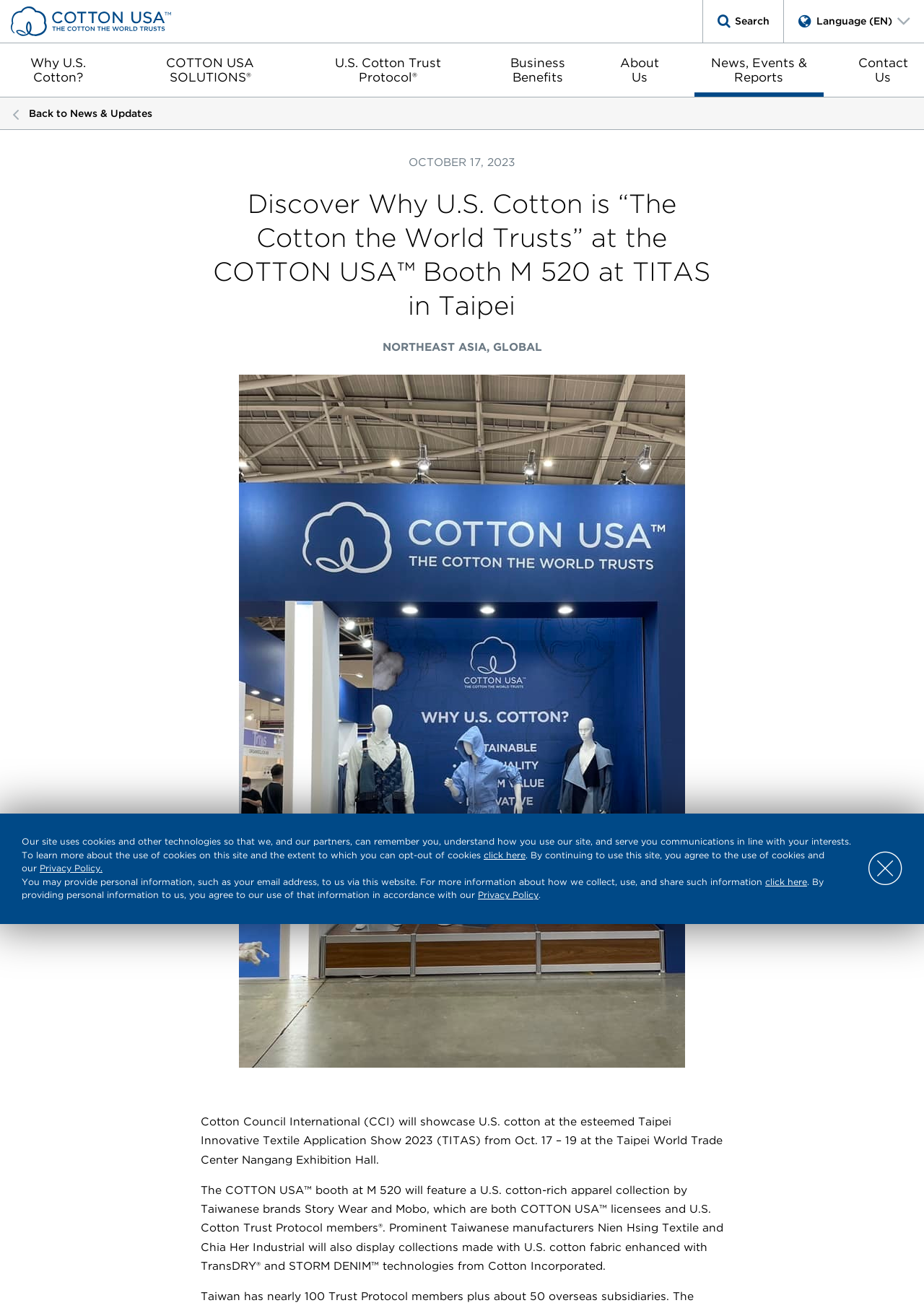What is the date of the TITAS event?
Give a comprehensive and detailed explanation for the question.

Based on the webpage content, I found that the date of the TITAS event is October 17-19, 2023, which is mentioned in the time element on the webpage.